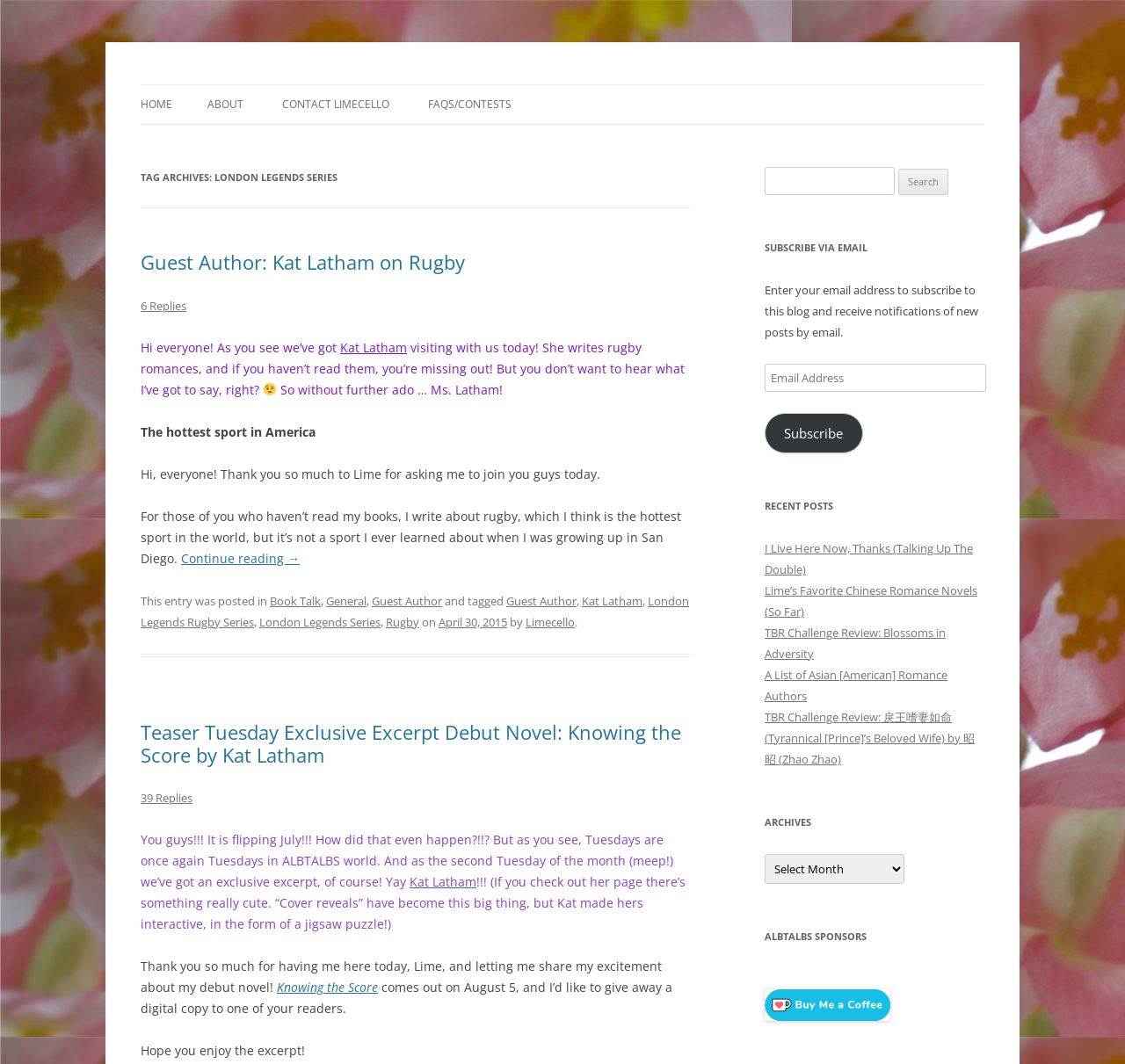What sport is mentioned in the post?
Refer to the image and give a detailed answer to the question.

I determined the answer by reading the text in the article section, where it says 'I write about rugby, which I think is the hottest sport in the world', which indicates that rugby is the sport mentioned in the post.